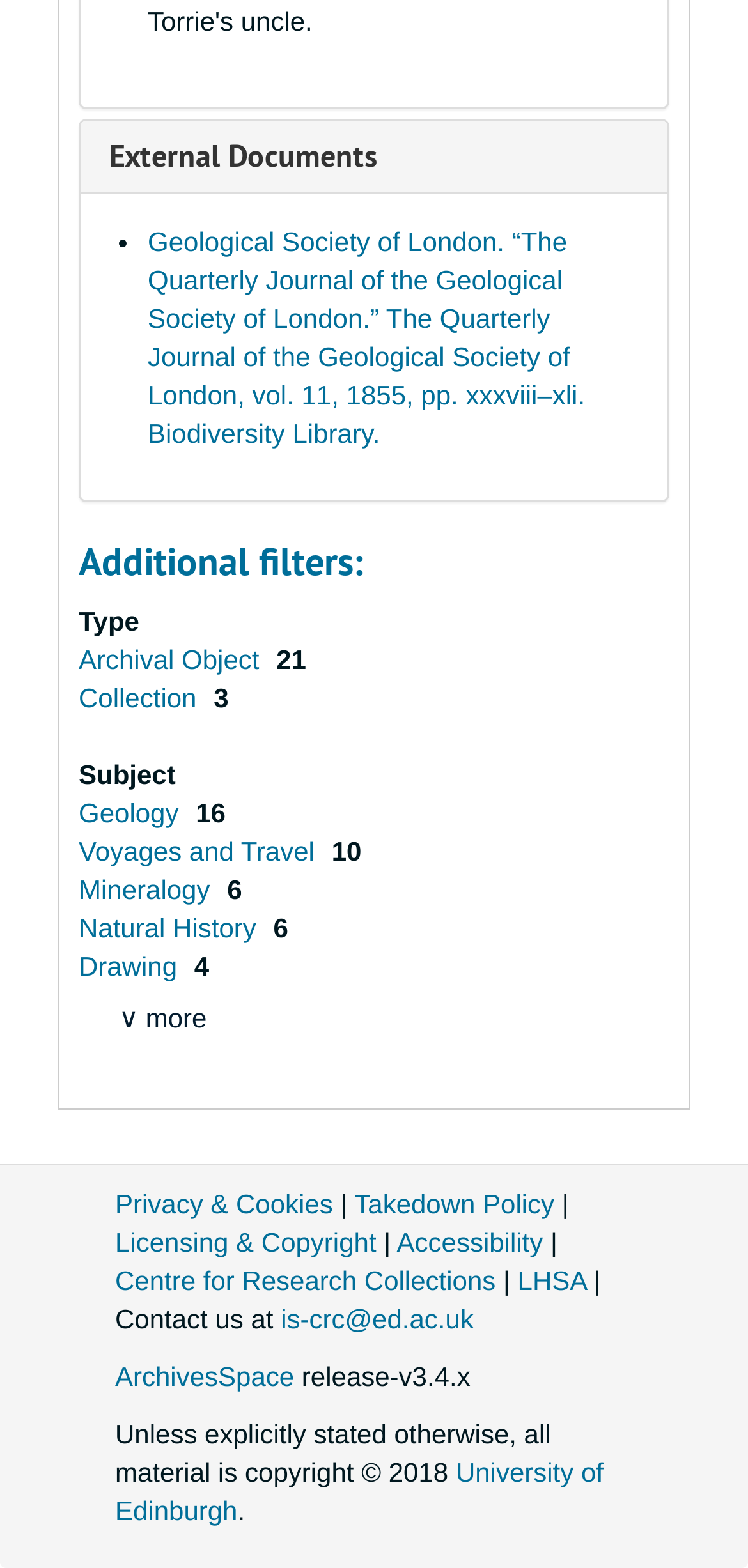What is the name of the journal mentioned on the webpage?
Provide a comprehensive and detailed answer to the question.

The webpage mentions a journal titled 'The Quarterly Journal of the Geological Society of London', which is a publication by the Geological Society of London.